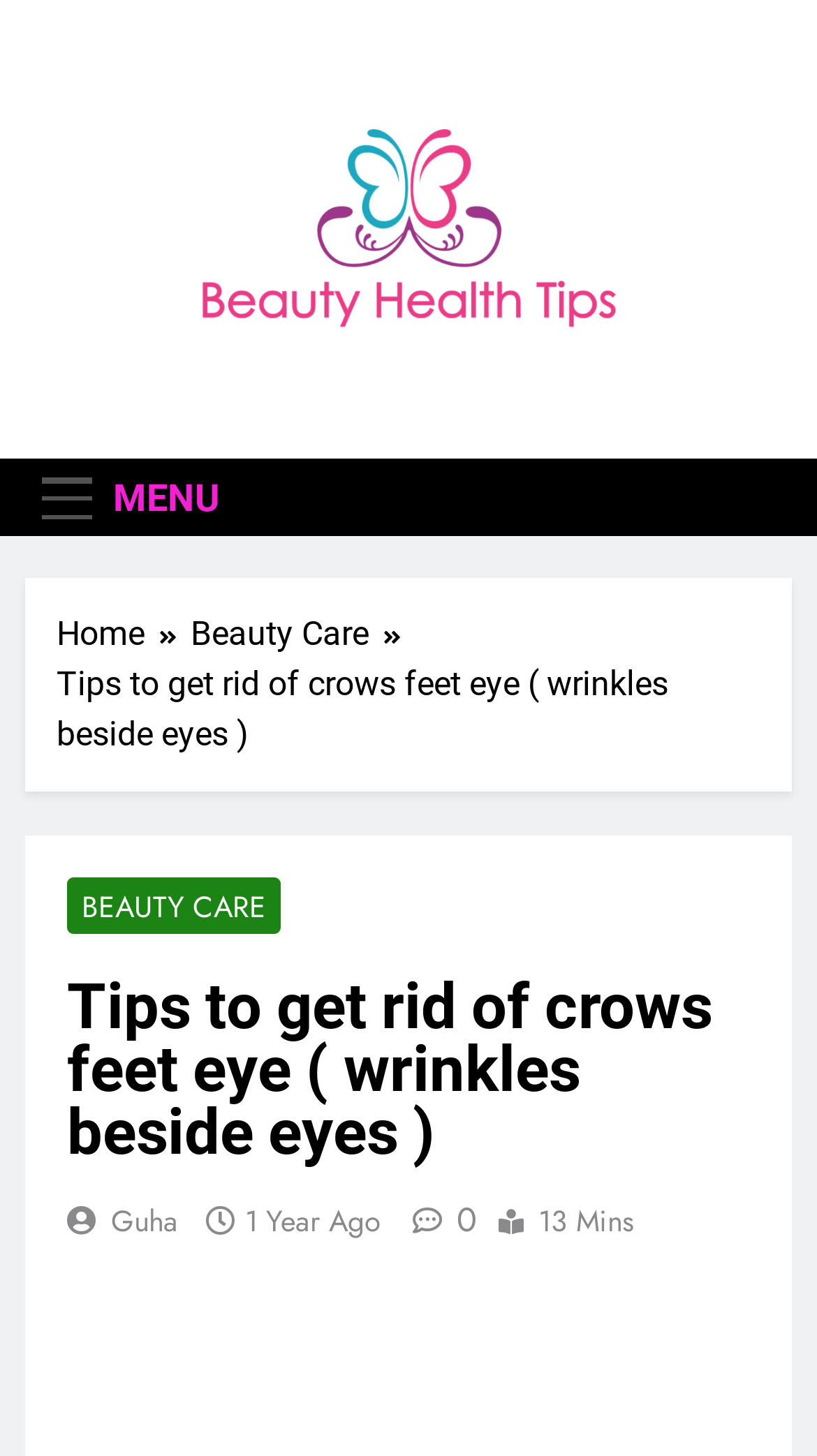Please answer the following question using a single word or phrase: When was the article published?

1 Year Ago